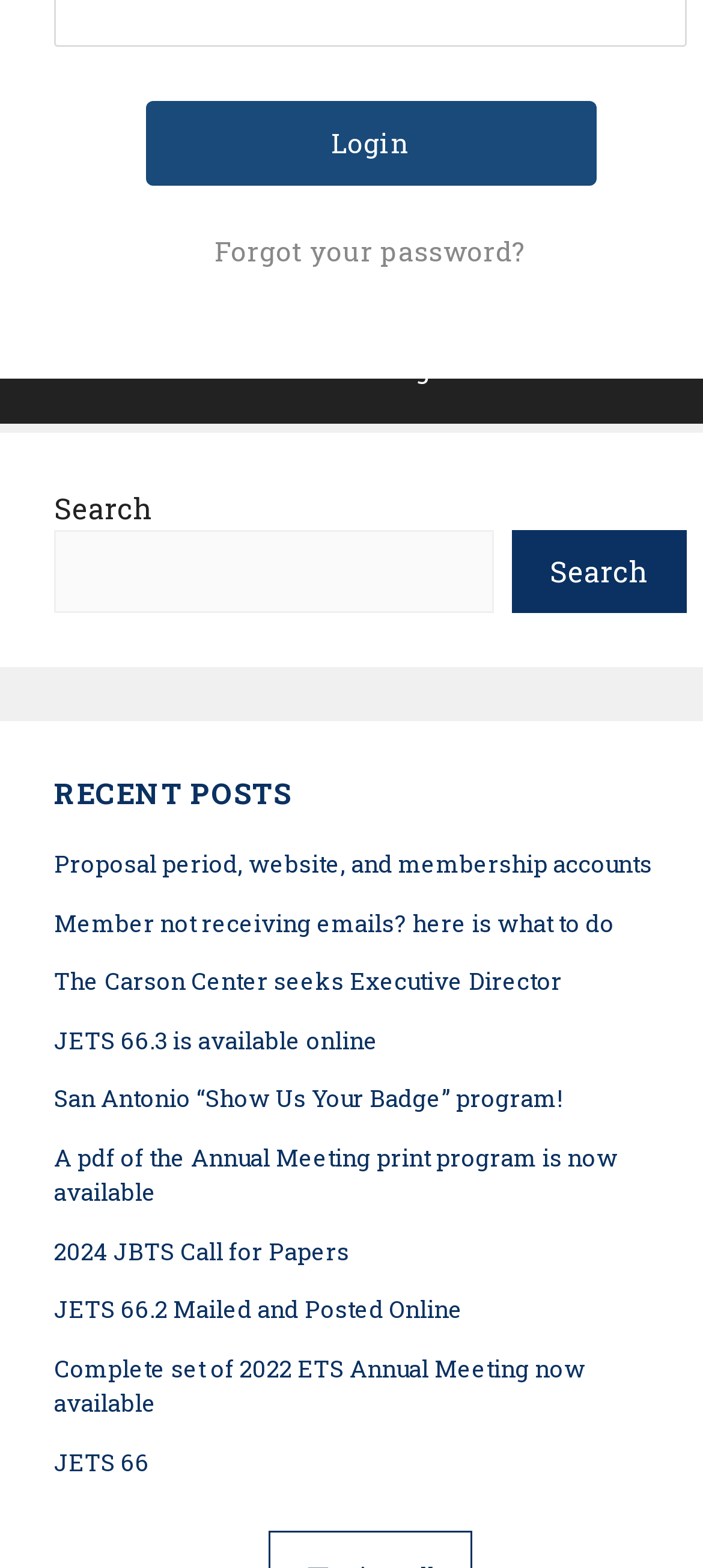Please give a concise answer to this question using a single word or phrase: 
How many links are there on the webpage?

15